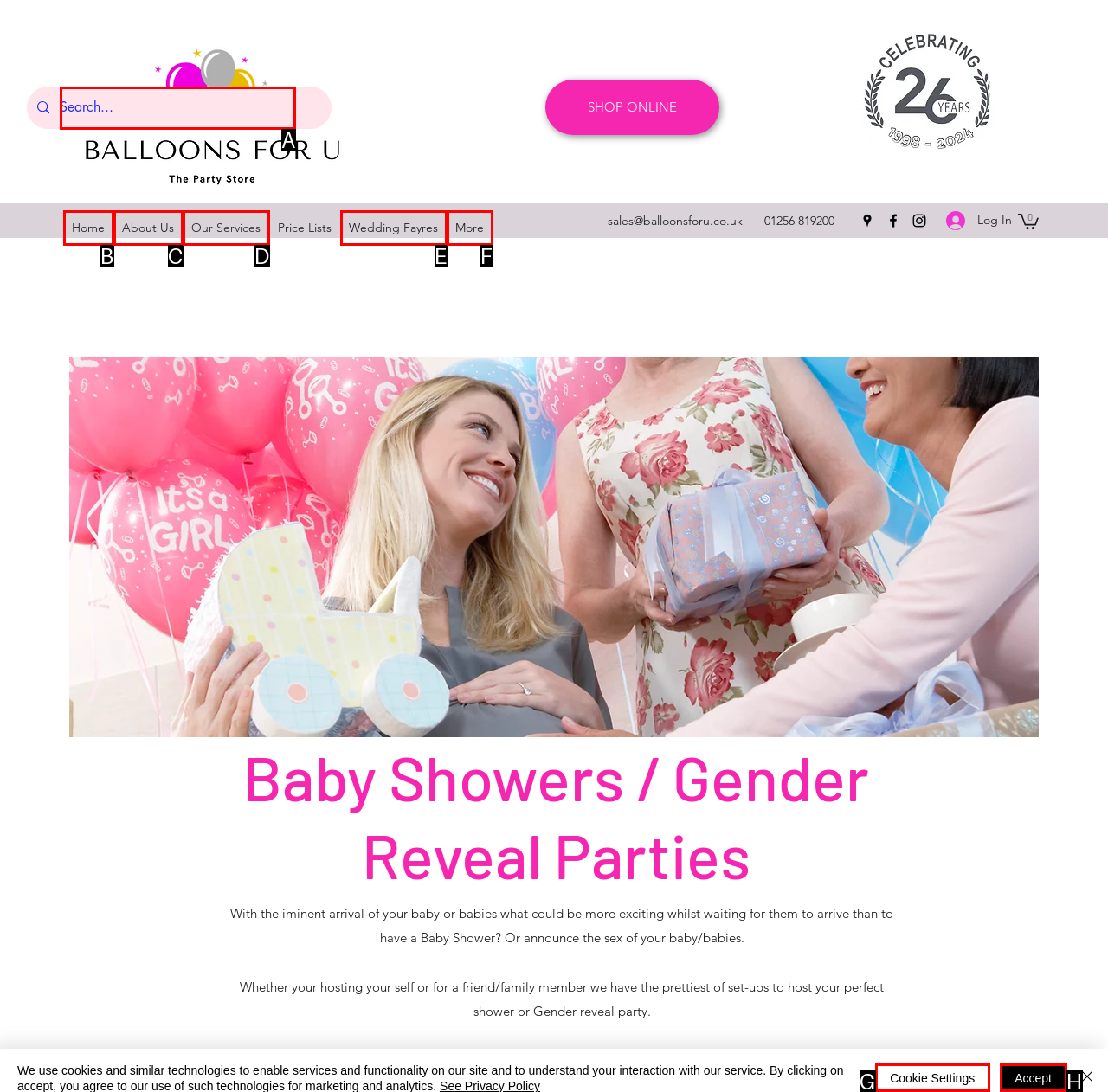Given the description: aria-label="Search..." name="q" placeholder="Search...", identify the matching option. Answer with the corresponding letter.

A